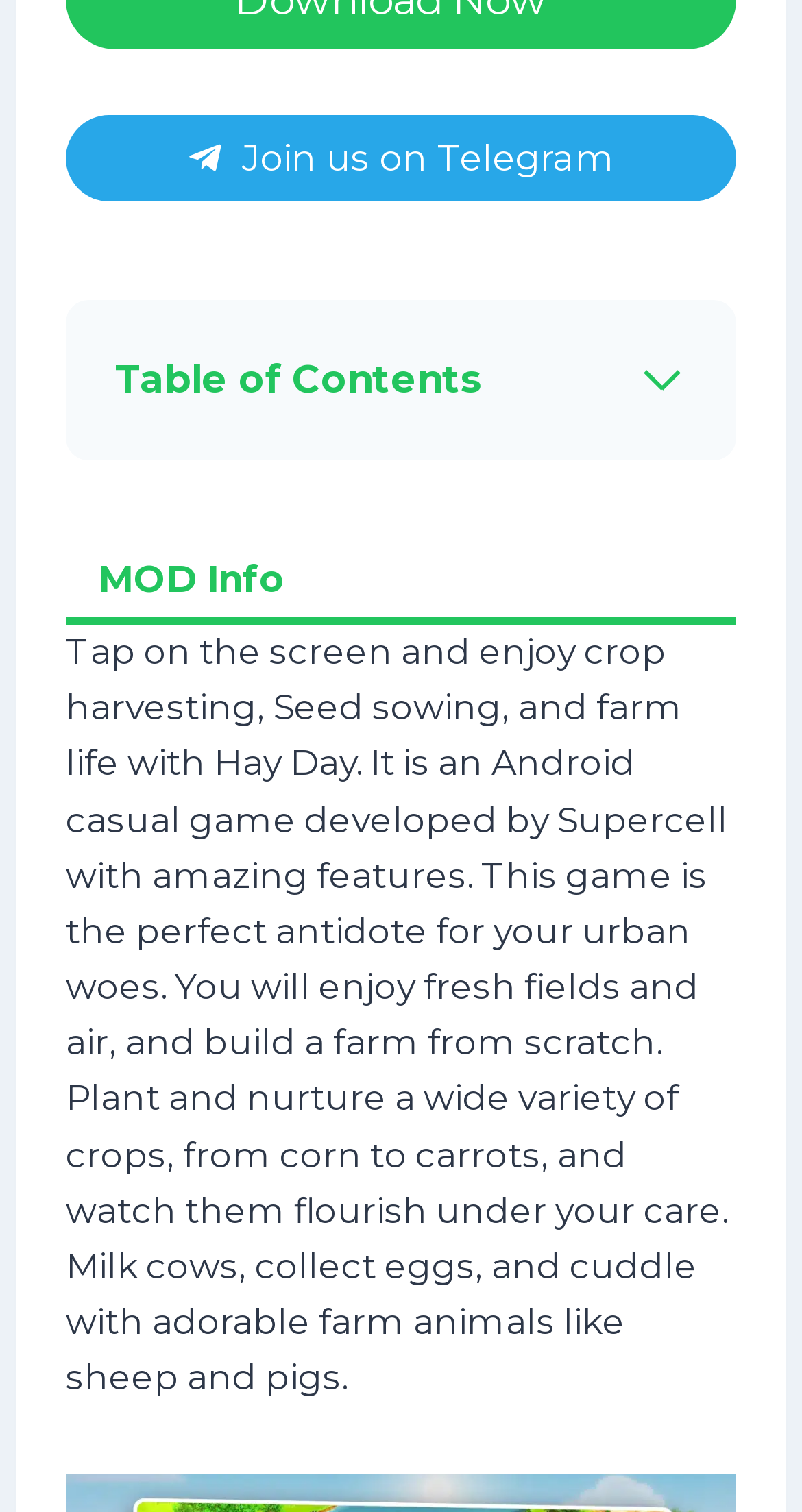Please answer the following question using a single word or phrase: 
What is Hay Day?

Android casual game